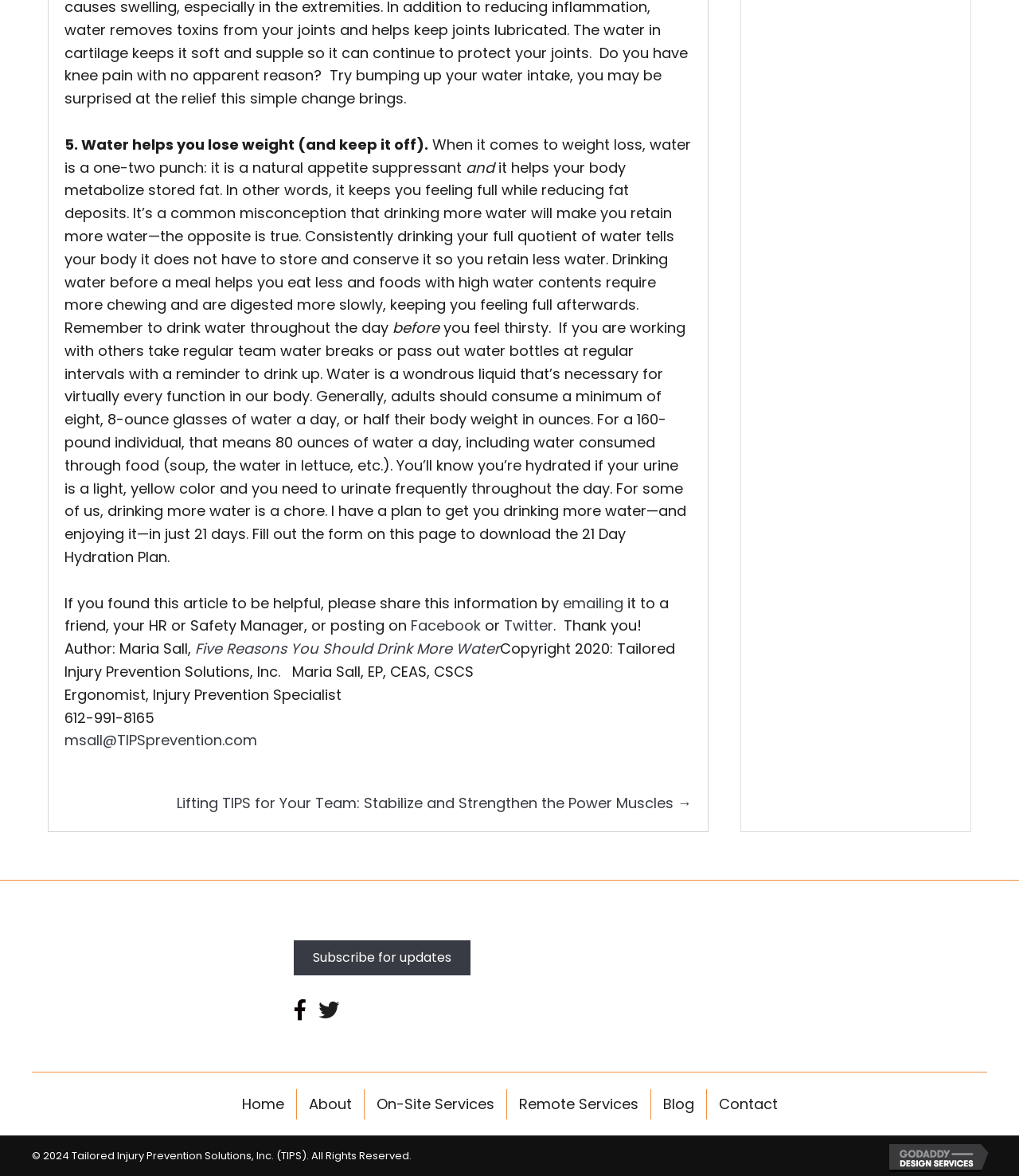Identify the bounding box of the UI component described as: "alt="rs=w_1440,h_1440 (4)" title="rs=w_1440,h_1440 (4)"".

[0.1, 0.821, 0.257, 0.837]